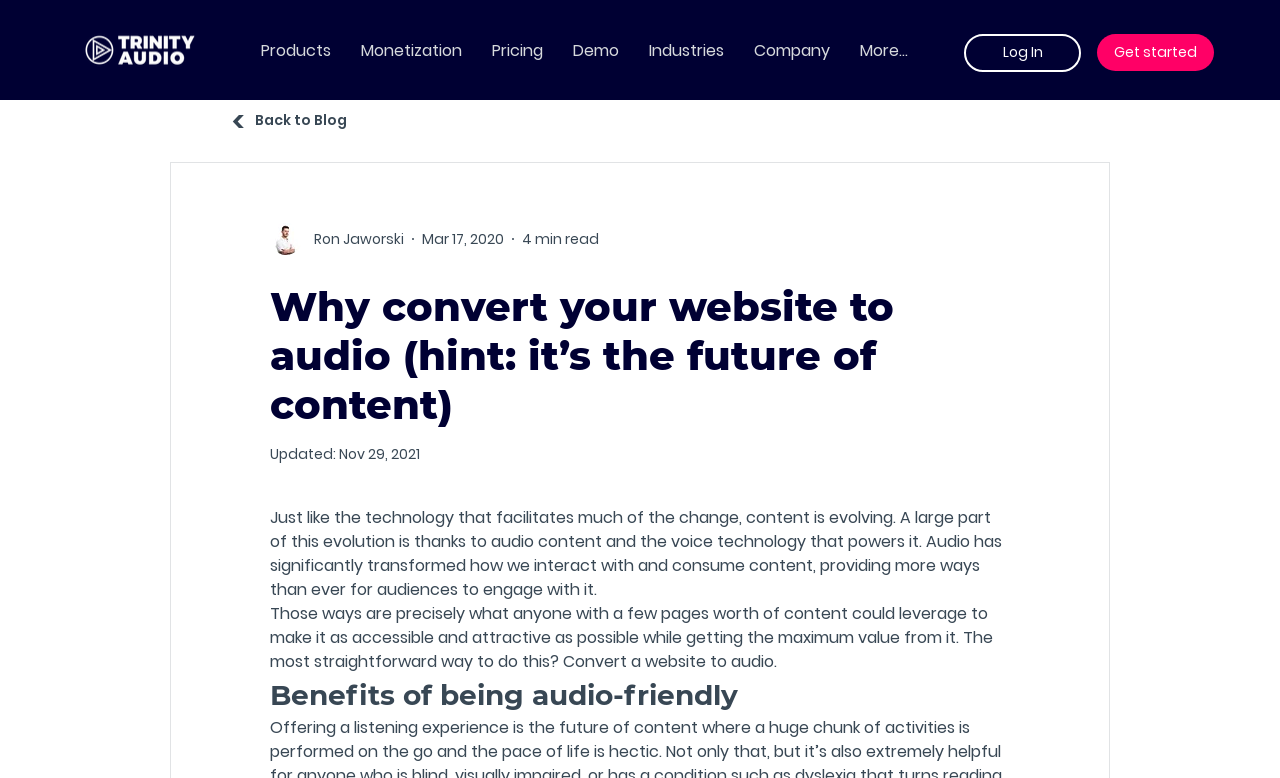Please identify the bounding box coordinates of where to click in order to follow the instruction: "Call to book the limousine service".

None